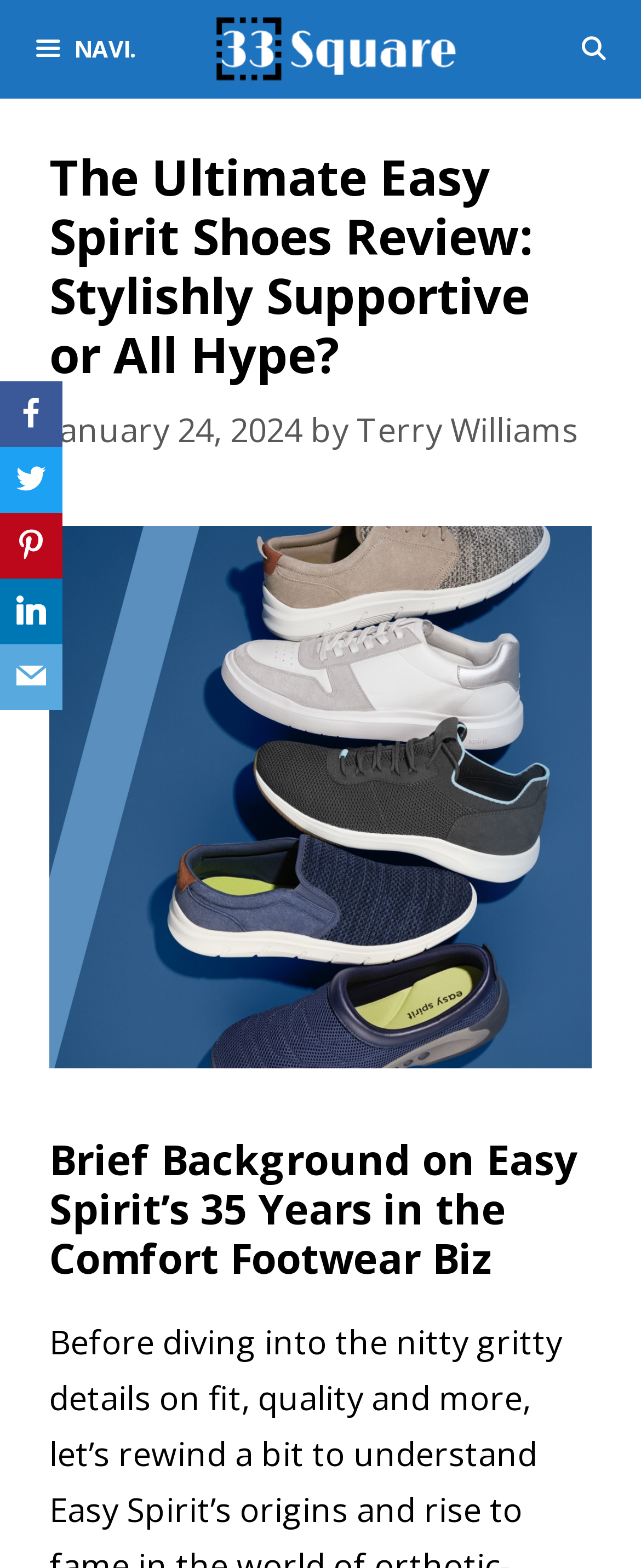Using the element description: "title="33rd Square"", determine the bounding box coordinates for the specified UI element. The coordinates should be four float numbers between 0 and 1, [left, top, right, bottom].

[0.333, 0.0, 0.718, 0.063]